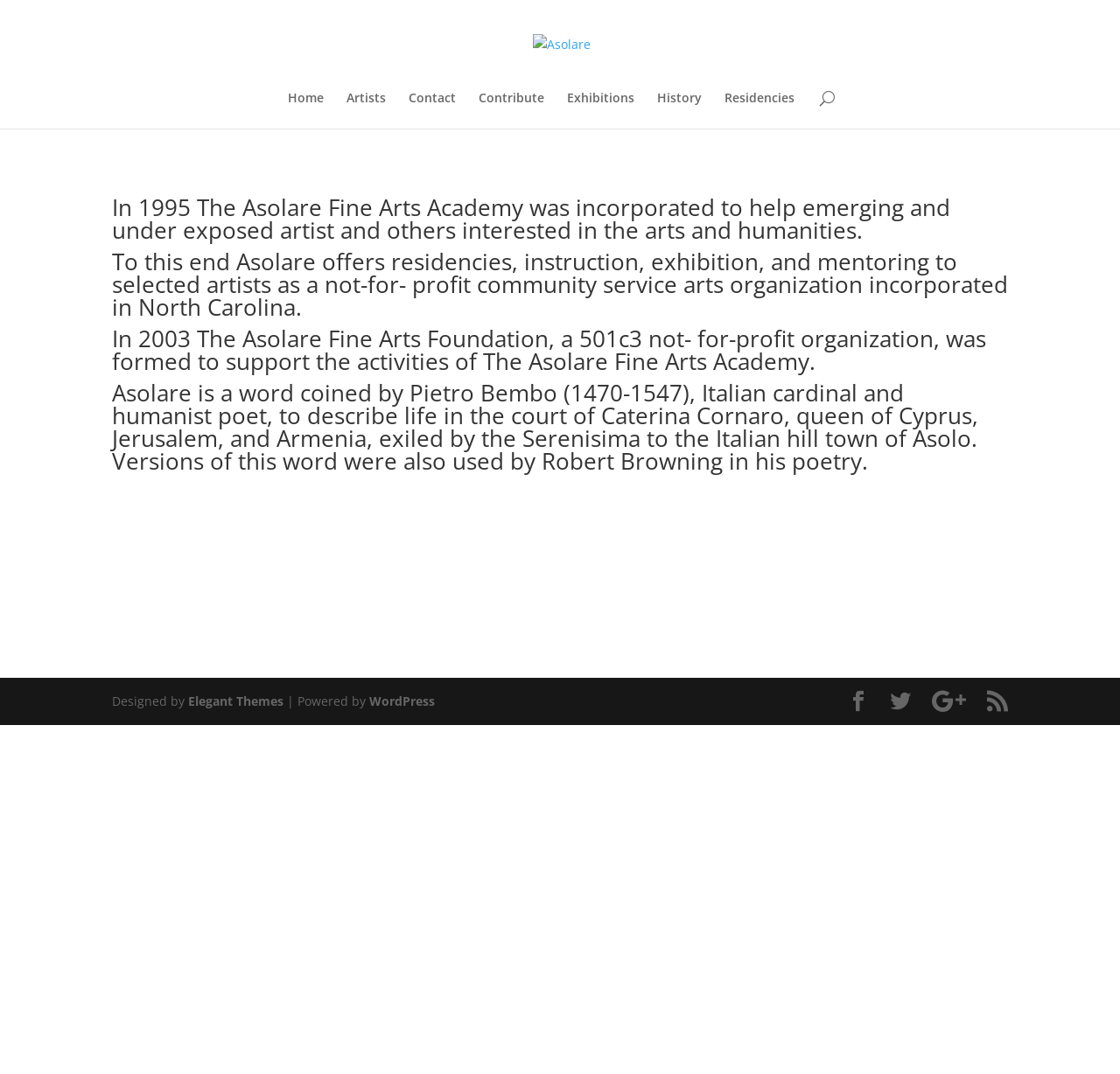Reply to the question with a brief word or phrase: What is the meaning of the word Asolare?

Life in the court of Caterina Cornaro